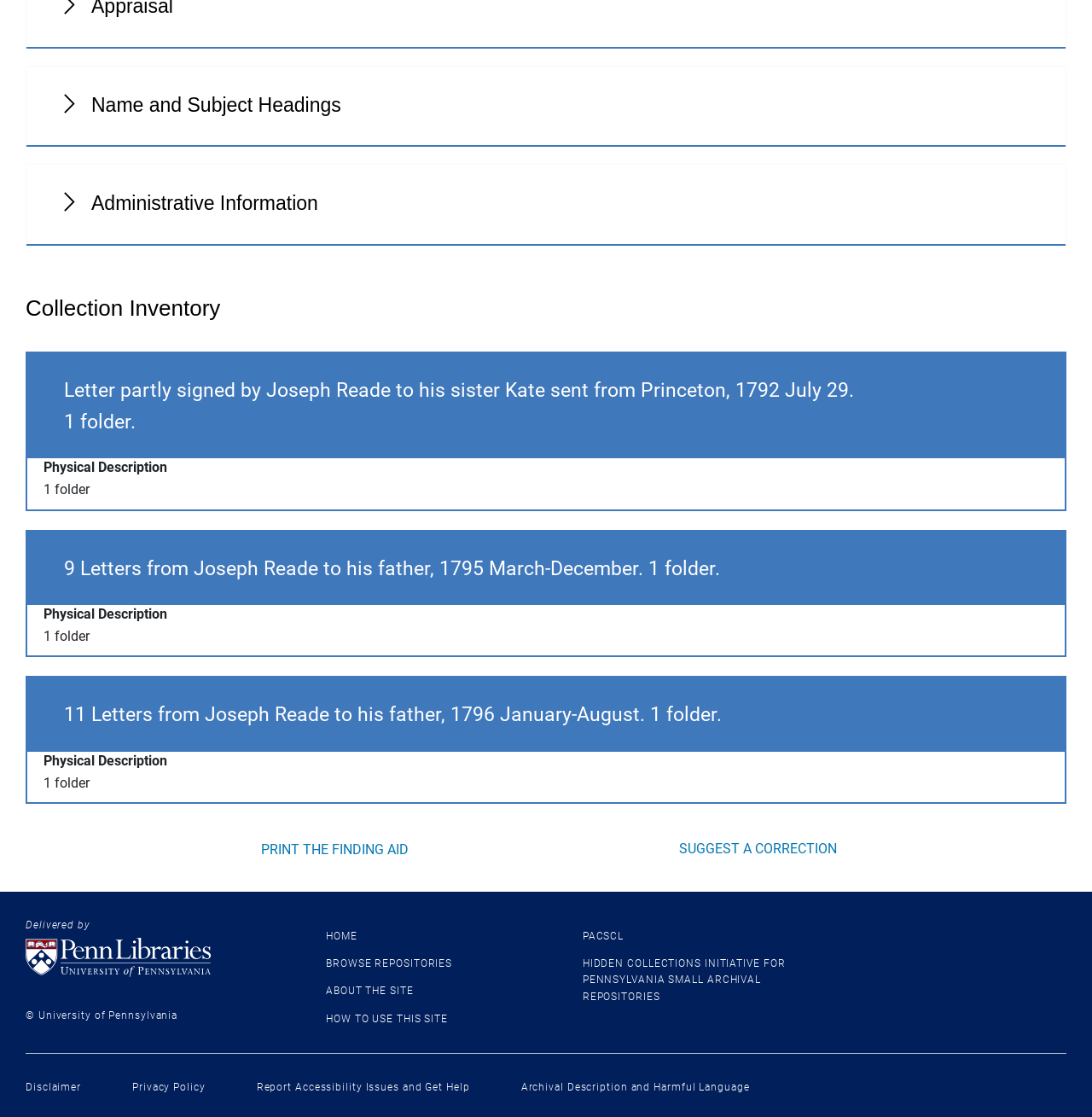Bounding box coordinates are given in the format (top-left x, top-left y, bottom-right x, bottom-right y). All values should be floating point numbers between 0 and 1. Provide the bounding box coordinate for the UI element described as: Archival Description and Harmful Language

[0.477, 0.968, 0.686, 0.978]